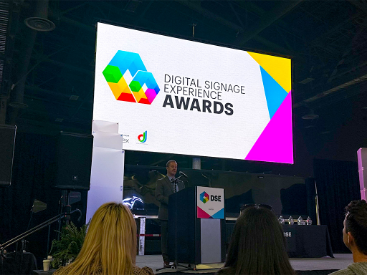What is displayed on the grand digital display?
From the details in the image, answer the question comprehensively.

The answer can be obtained by analyzing the caption, which describes the grand digital display as prominently featuring the event's branding, reading 'DIGITAL SIGNAGE EXPERIENCE AWARDS' in bold letters, complemented by colorful geometric shapes.